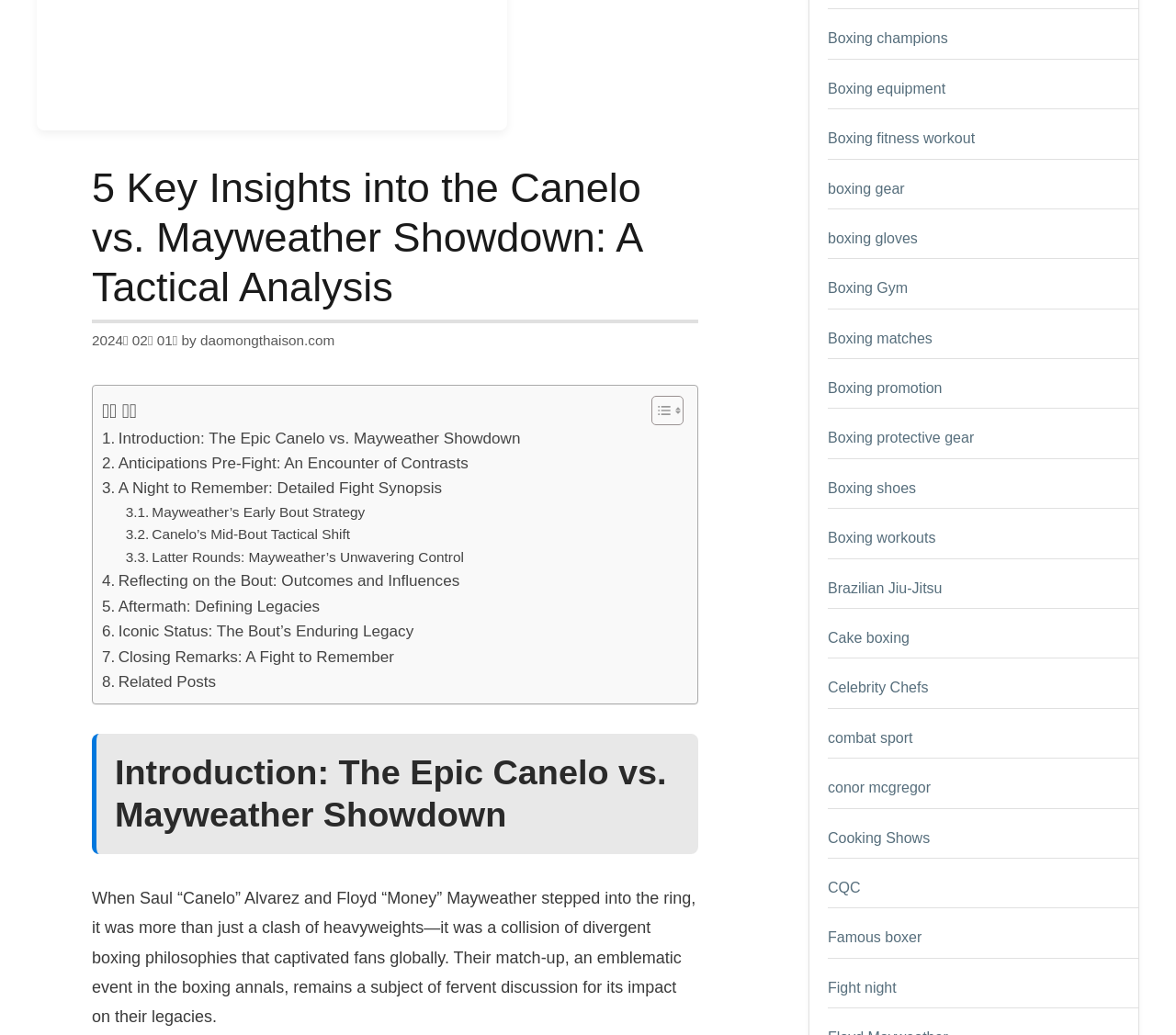Please find the bounding box for the UI element described by: "Blog".

None